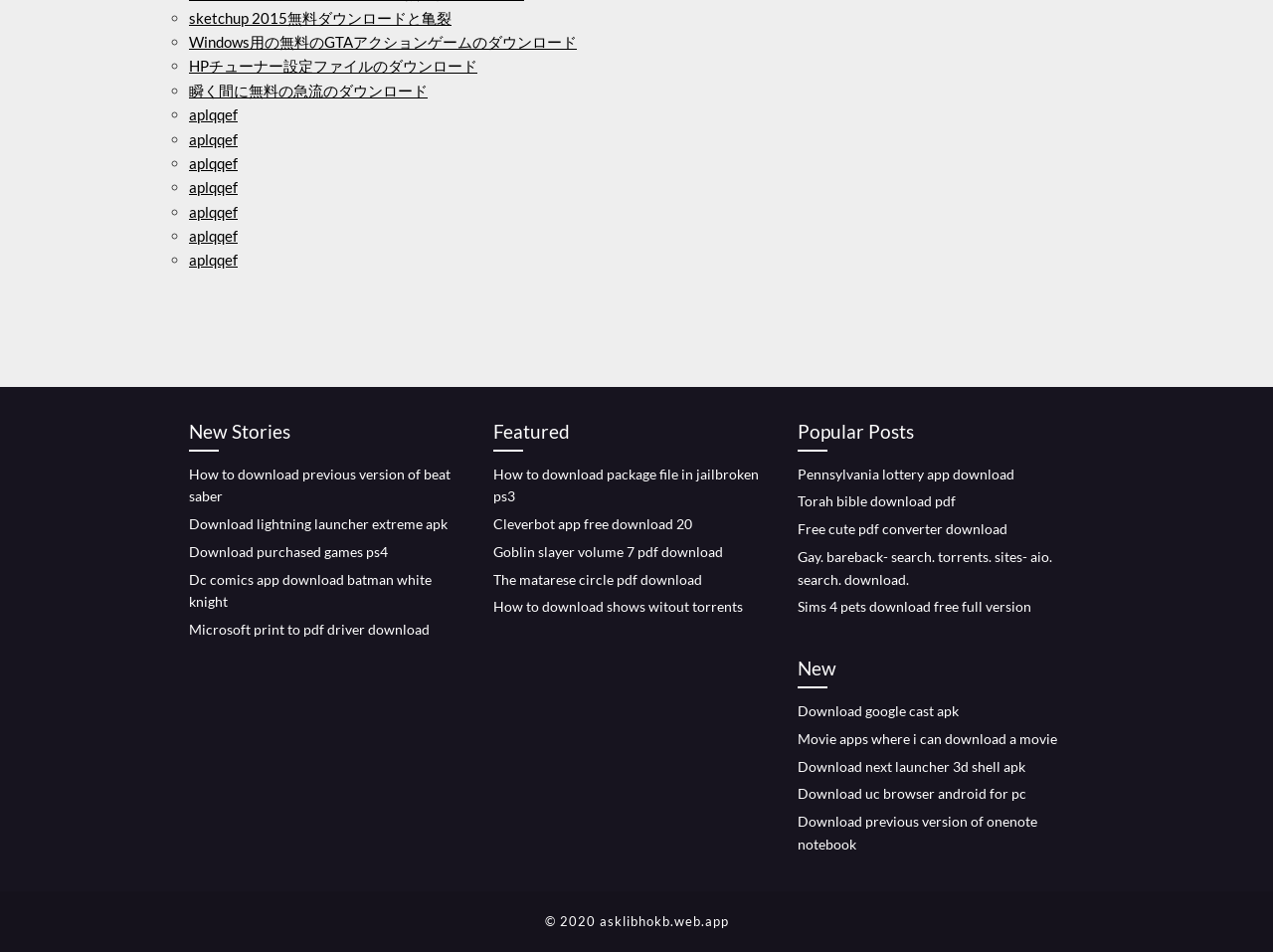What is the purpose of the section 'Featured'?
Kindly offer a comprehensive and detailed response to the question.

The section 'Featured' appears to be highlighting popular or featured content on the website. The presence of multiple links with descriptive text in this section suggests that it is intended to draw attention to specific content that the website wants to promote or feature.